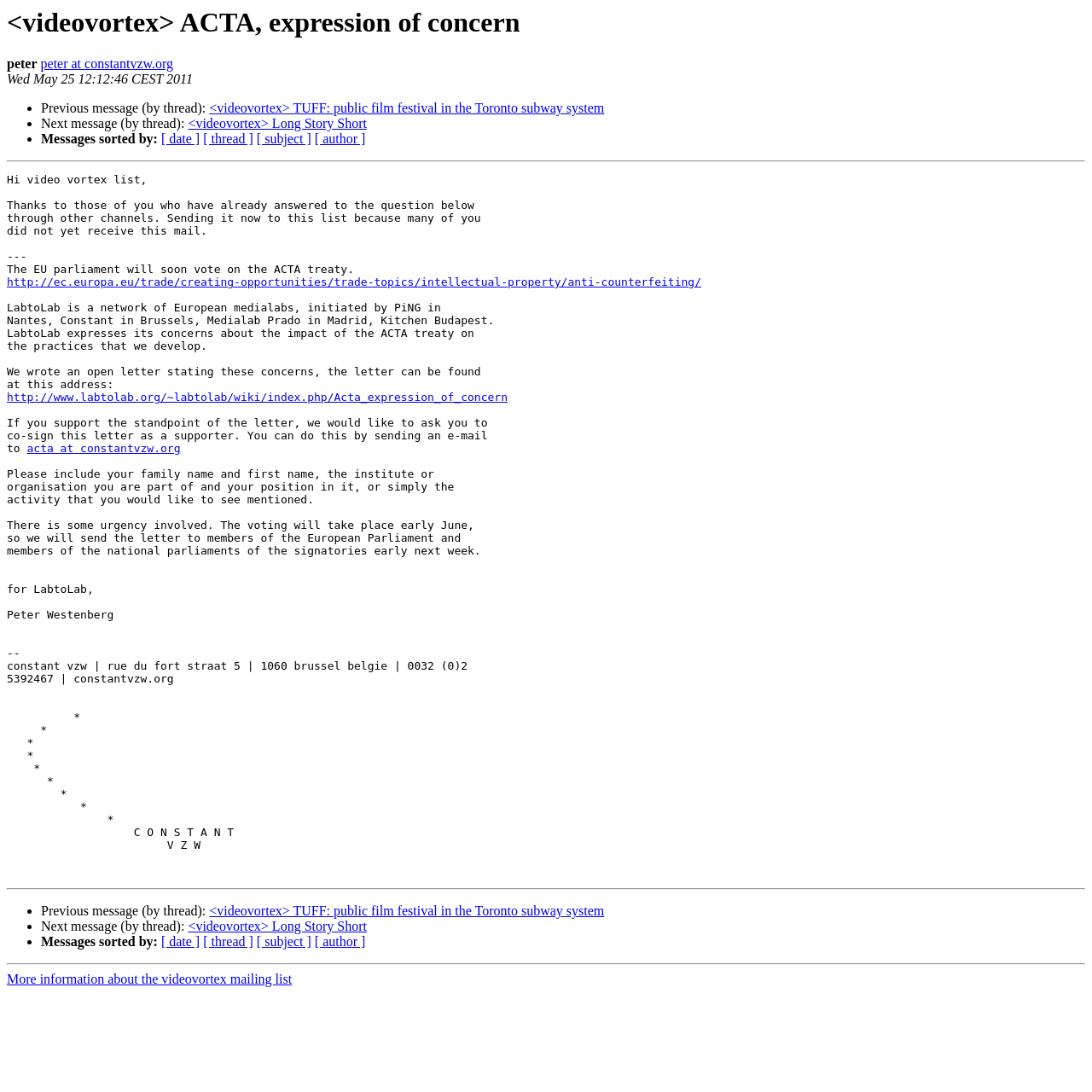Please identify the bounding box coordinates of the element I need to click to follow this instruction: "Get more information about the videovortex mailing list".

[0.006, 0.89, 0.267, 0.903]